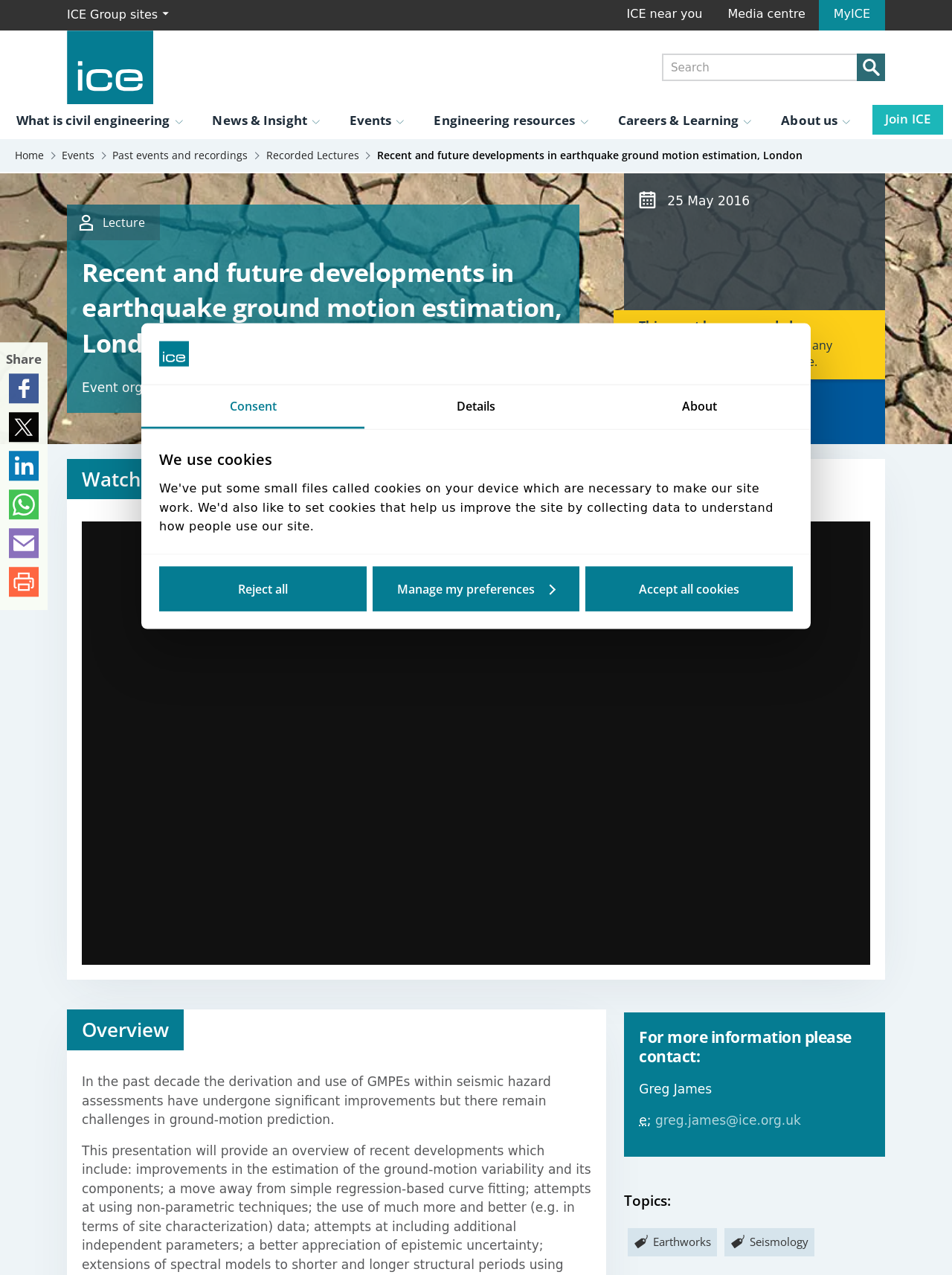What is the contact person's email address?
Can you provide a detailed and comprehensive answer to the question?

The contact person's email address can be found in the section 'For more information please contact:', where it is stated 'Greg James' and 'Email: greg.james@ice.org.uk'.